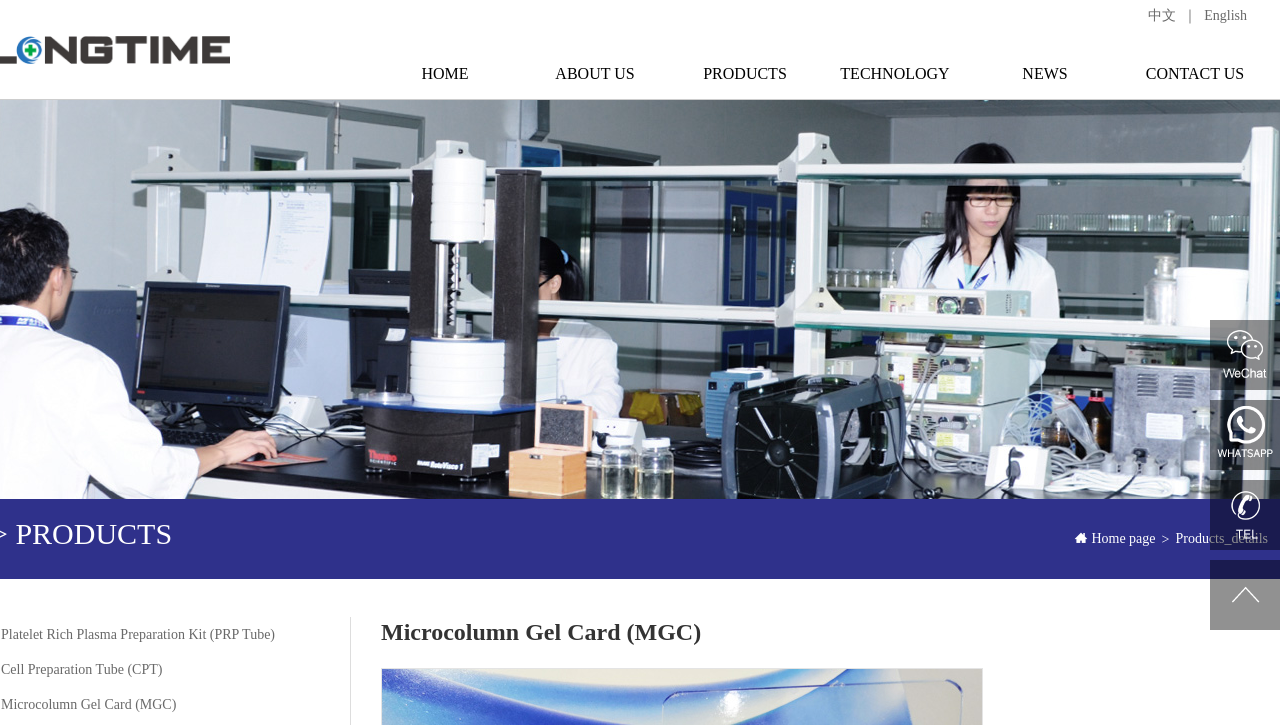Could you highlight the region that needs to be clicked to execute the instruction: "switch to English"?

[0.941, 0.011, 0.974, 0.032]